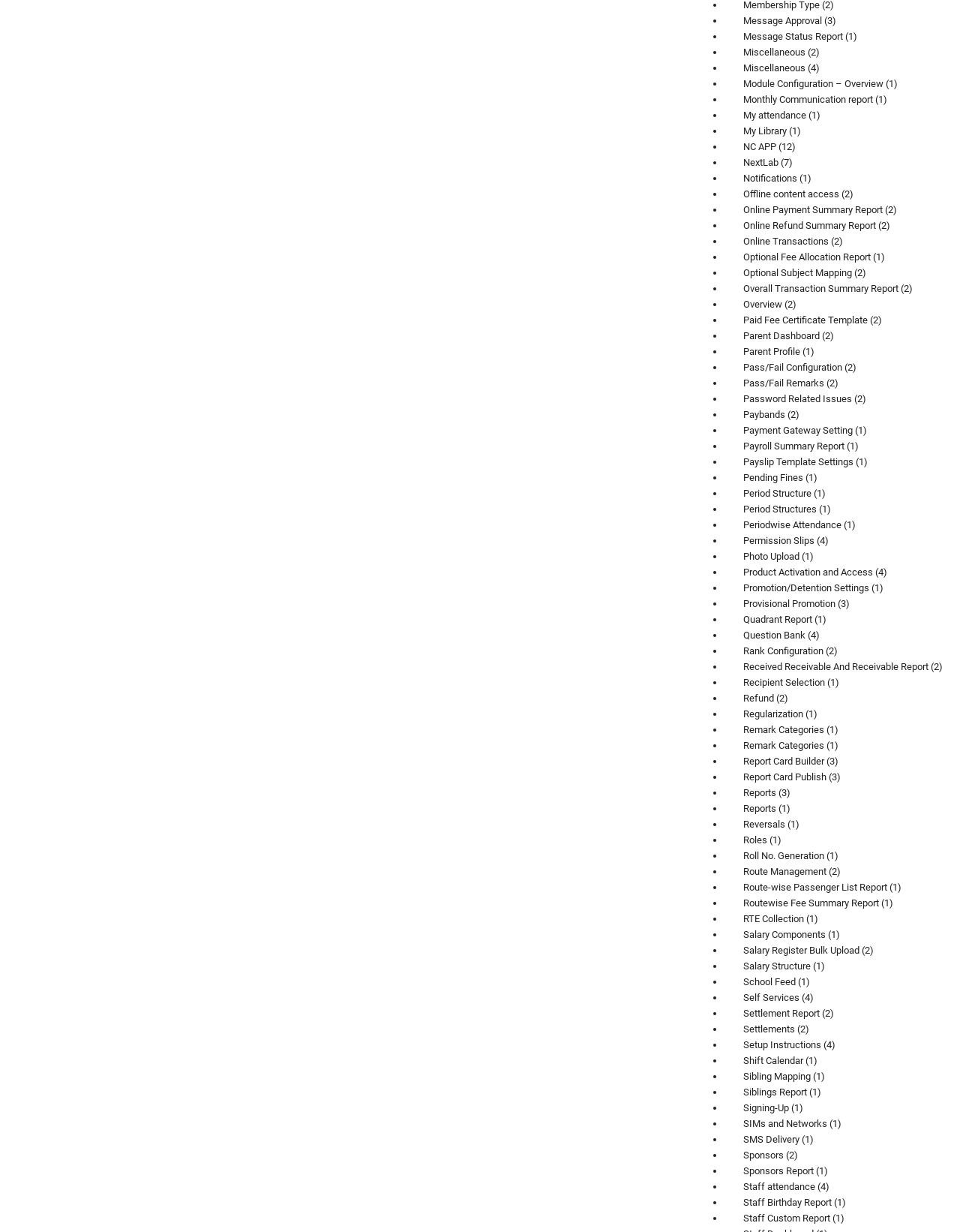What is the last link on the webpage?
Refer to the screenshot and answer in one word or phrase.

Payroll Summary Report